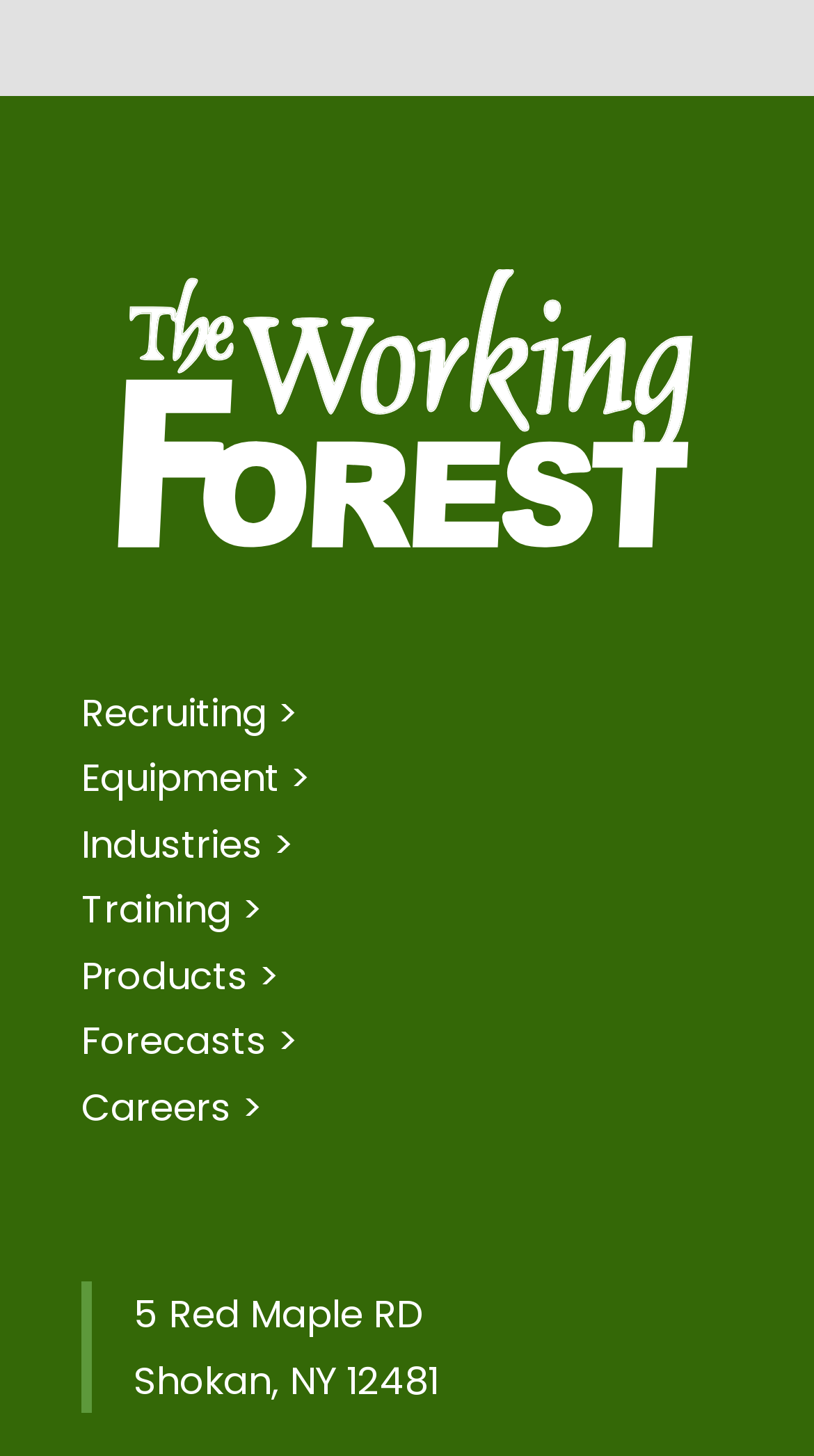Using the element description: "Products >", determine the bounding box coordinates. The coordinates should be in the format [left, top, right, bottom], with values between 0 and 1.

[0.1, 0.652, 0.344, 0.688]